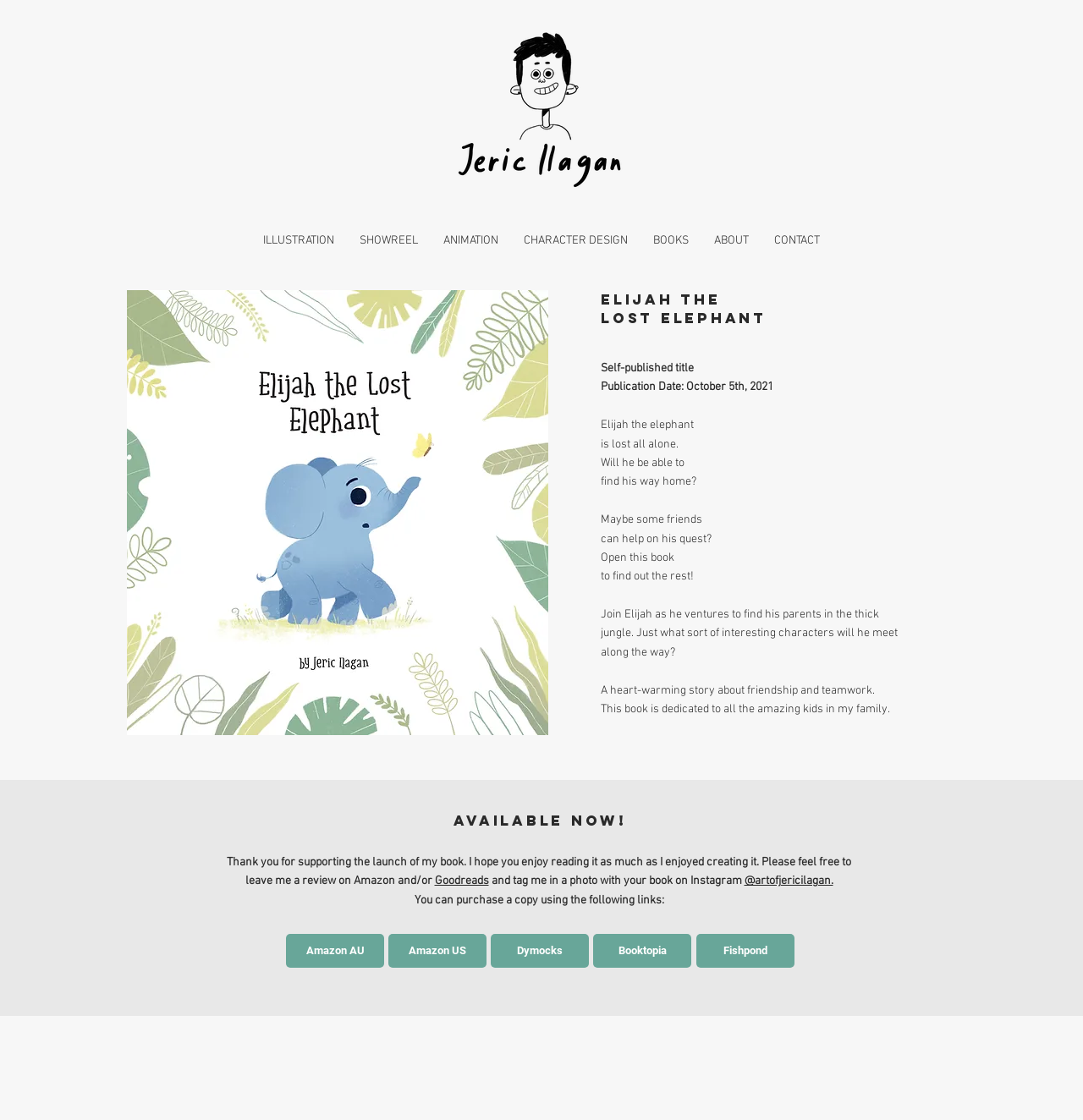Locate the bounding box coordinates of the element I should click to achieve the following instruction: "Open the book details page".

[0.117, 0.259, 0.506, 0.656]